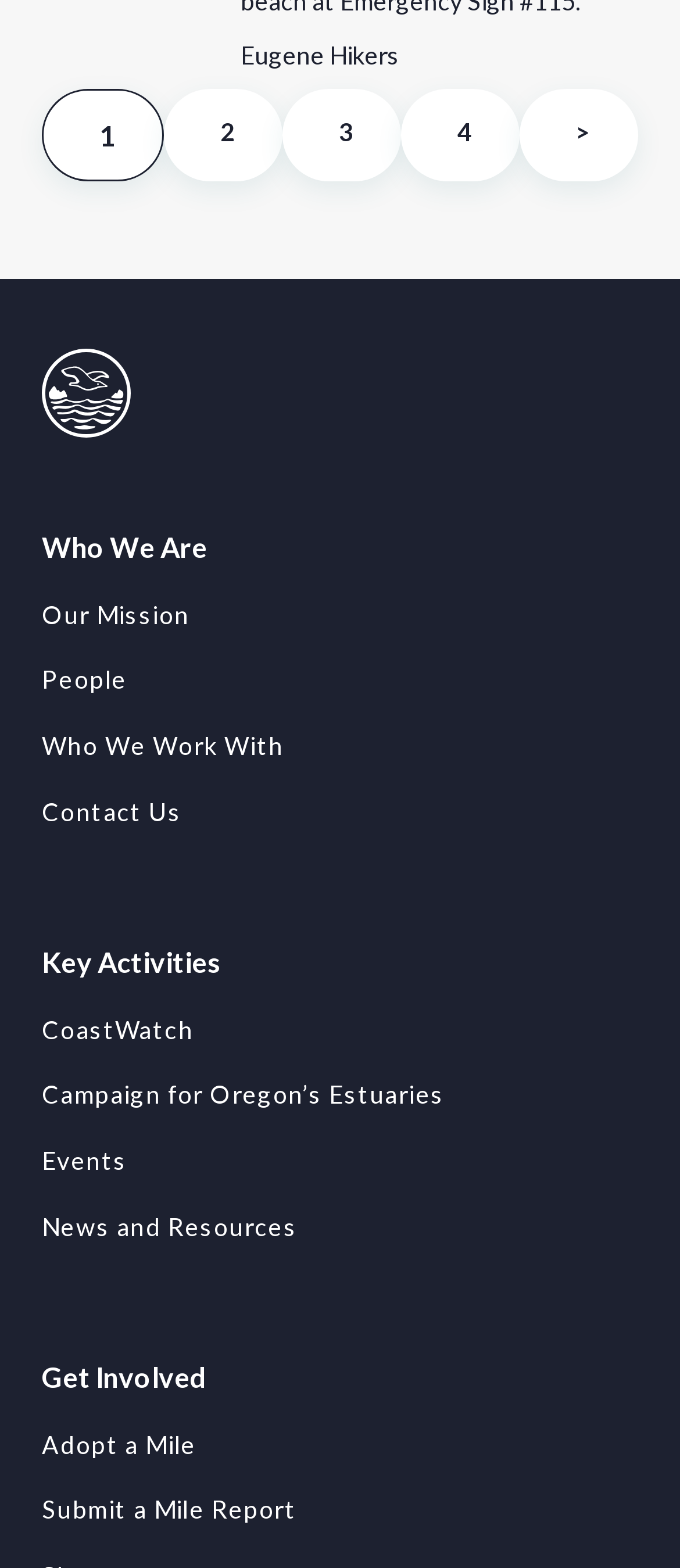Please specify the bounding box coordinates for the clickable region that will help you carry out the instruction: "Click on the '2' link".

[0.242, 0.057, 0.416, 0.116]